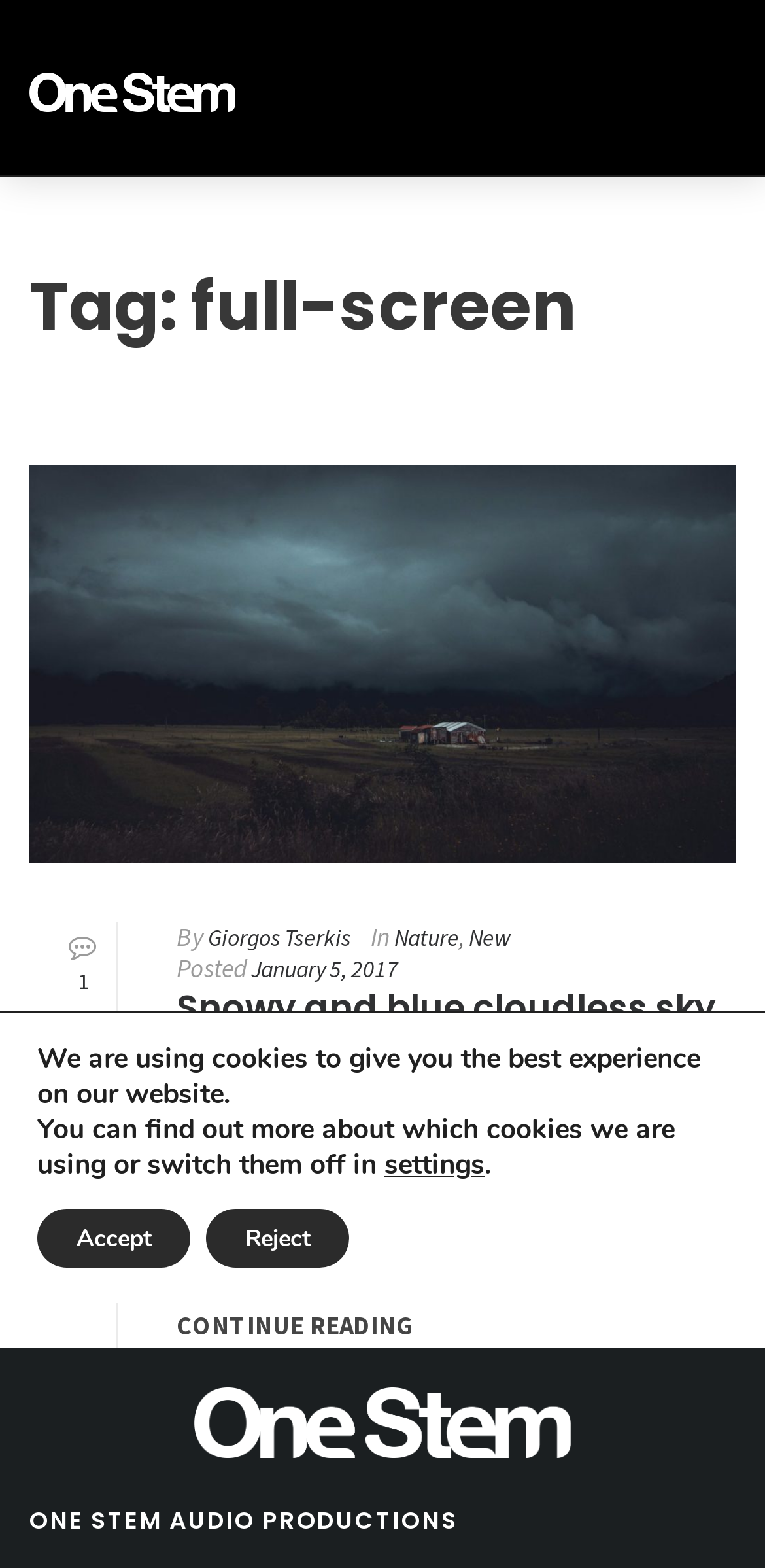Pinpoint the bounding box coordinates of the area that must be clicked to complete this instruction: "Close the search form".

[0.883, 0.031, 0.937, 0.057]